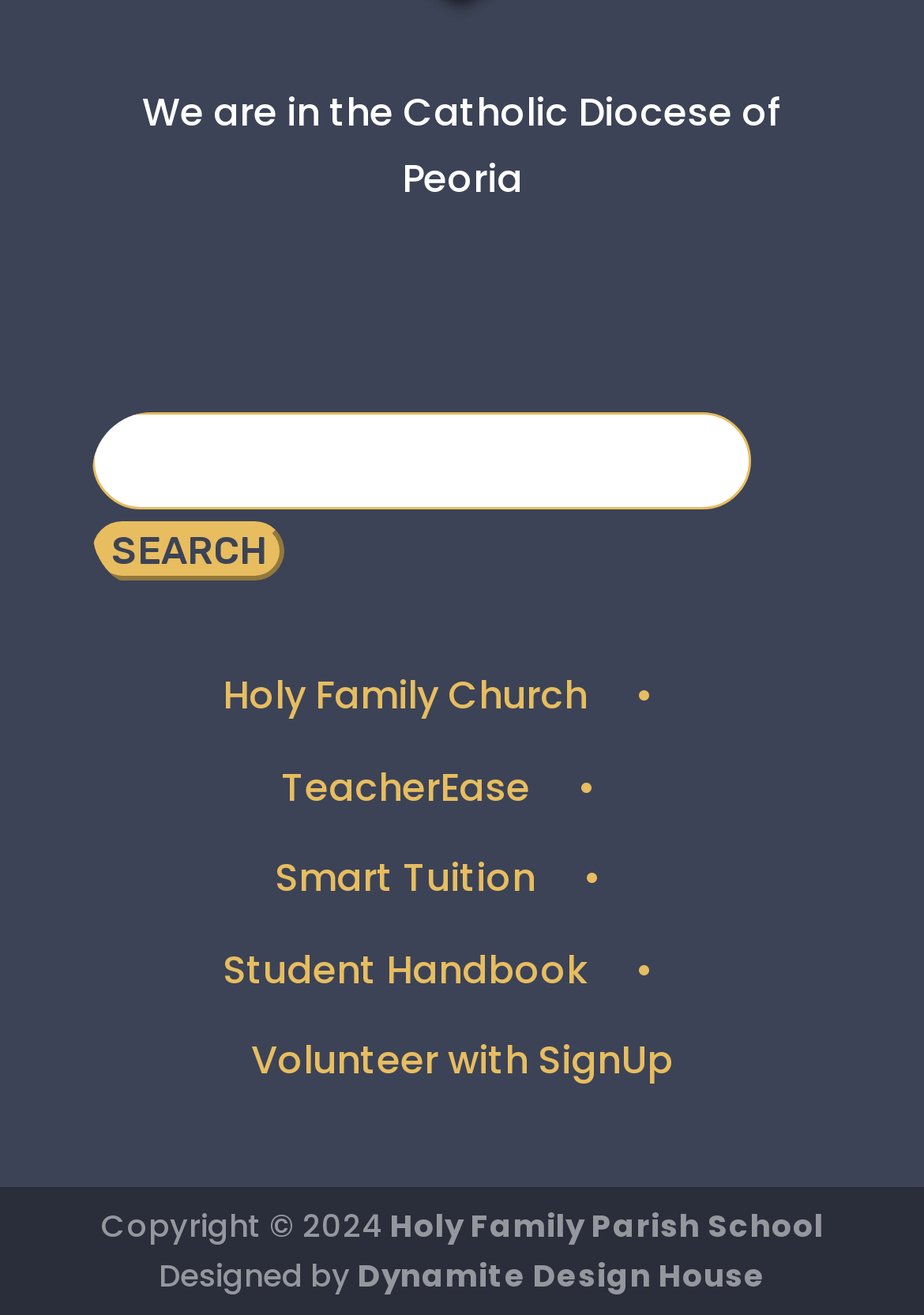From the webpage screenshot, identify the region described by Student Handbook. Provide the bounding box coordinates as (top-left x, top-left y, bottom-right x, bottom-right y), with each value being a floating point number between 0 and 1.

[0.241, 0.716, 0.687, 0.758]